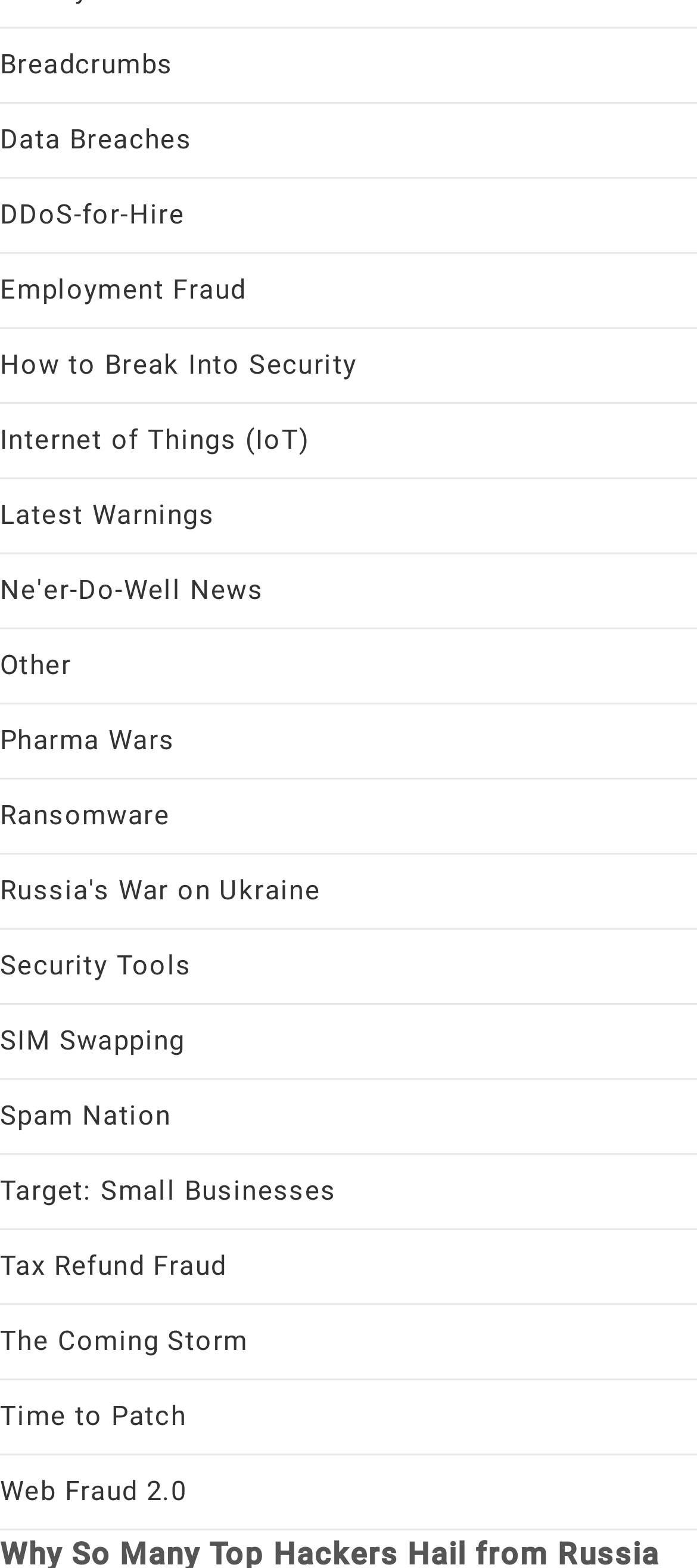Please answer the following question using a single word or phrase: What is the last category listed on the webpage?

Web Fraud 2.0